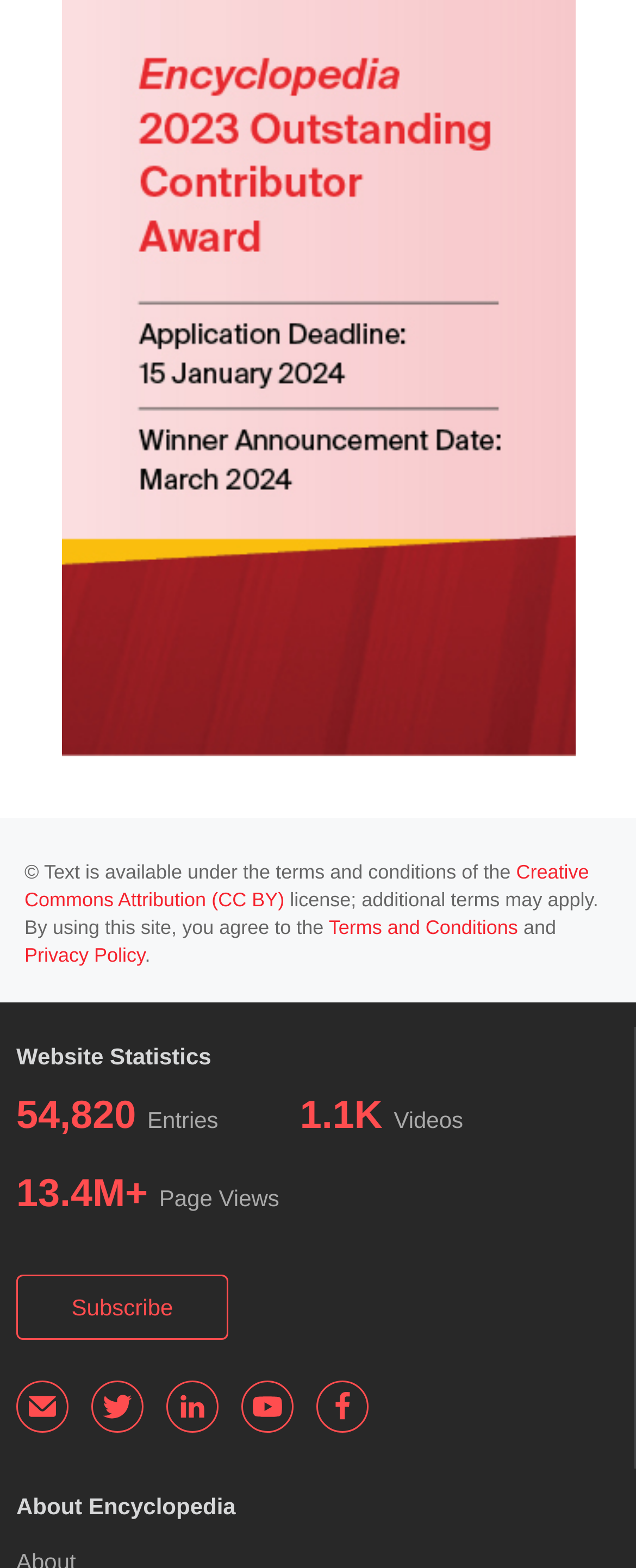Provide a one-word or one-phrase answer to the question:
How many videos are there?

1.1K